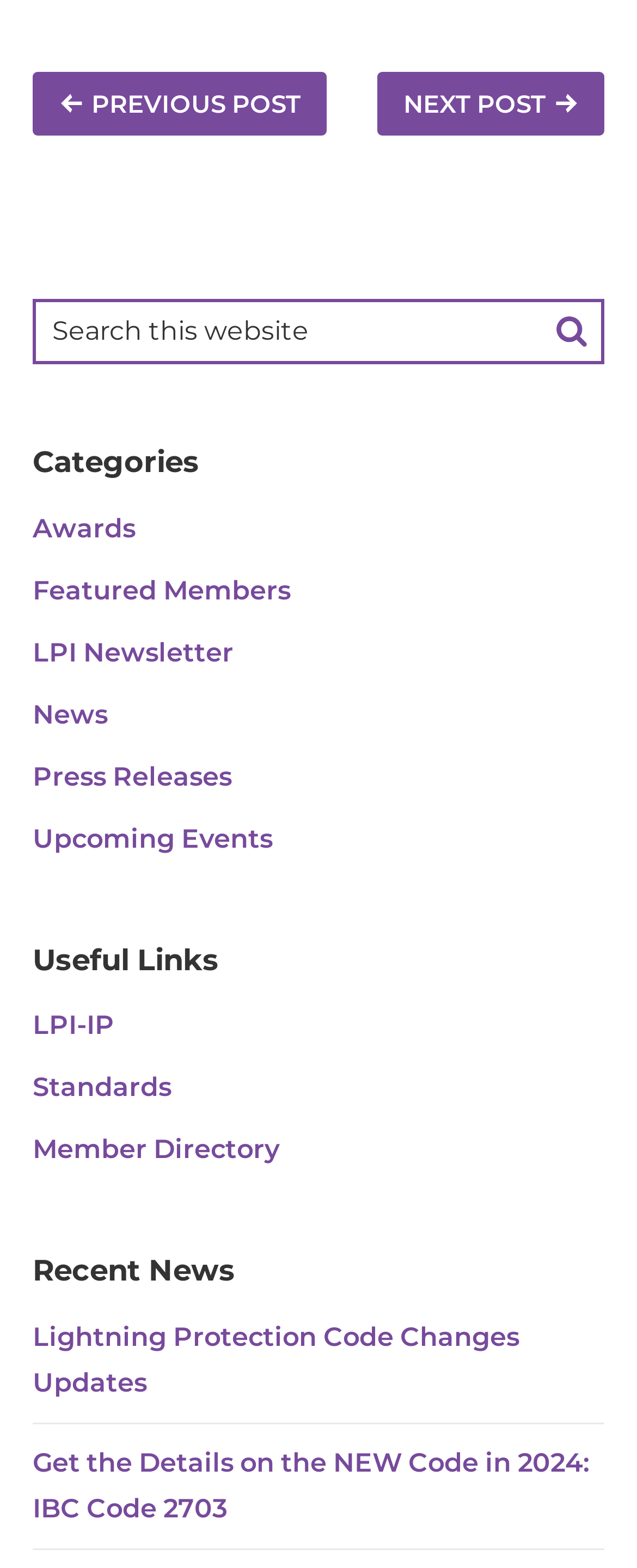Could you locate the bounding box coordinates for the section that should be clicked to accomplish this task: "Search this website".

[0.051, 0.191, 0.949, 0.232]